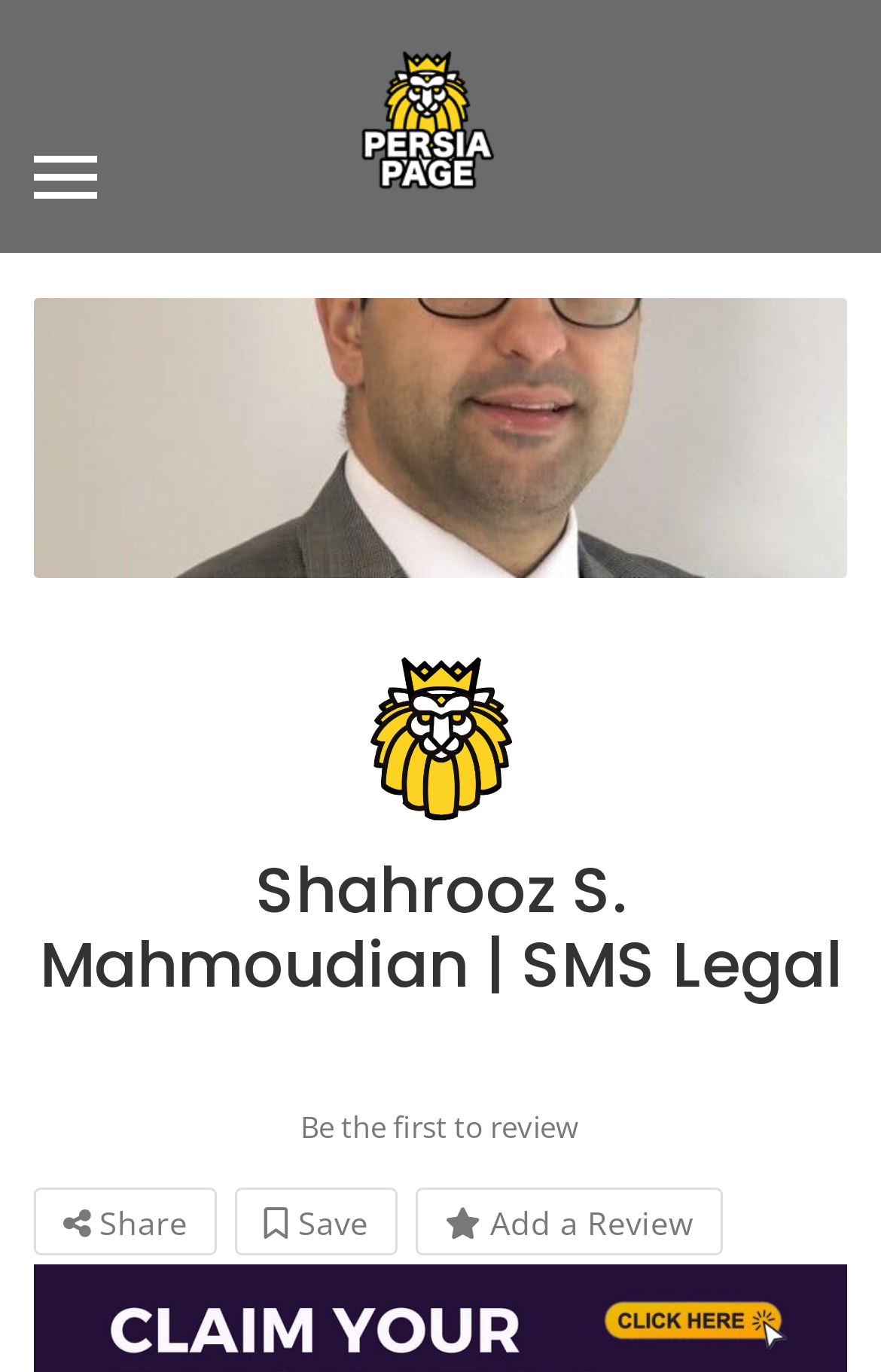Based on the provided description, "Kingaziz.com", find the bounding box of the corresponding UI element in the screenshot.

None